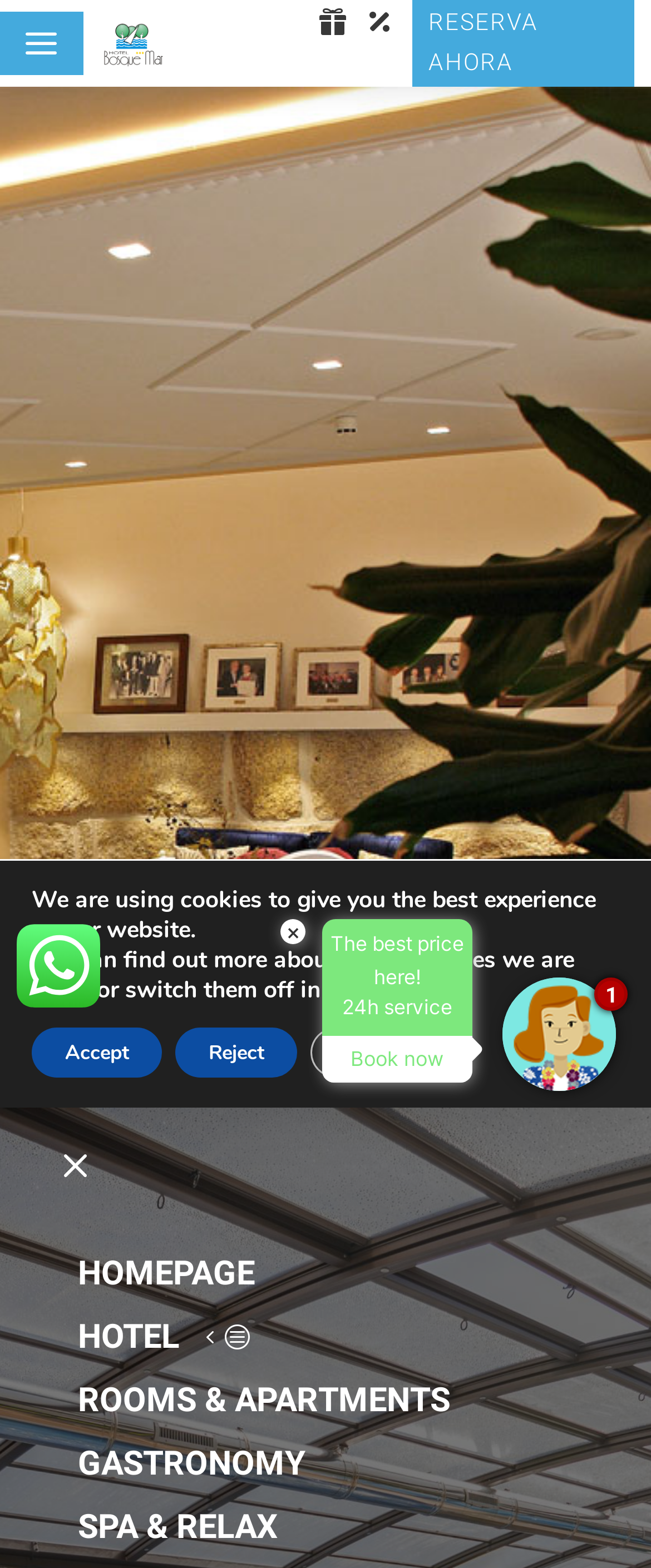Please specify the bounding box coordinates for the clickable region that will help you carry out the instruction: "Click the hotel logo".

[0.154, 0.012, 0.255, 0.043]